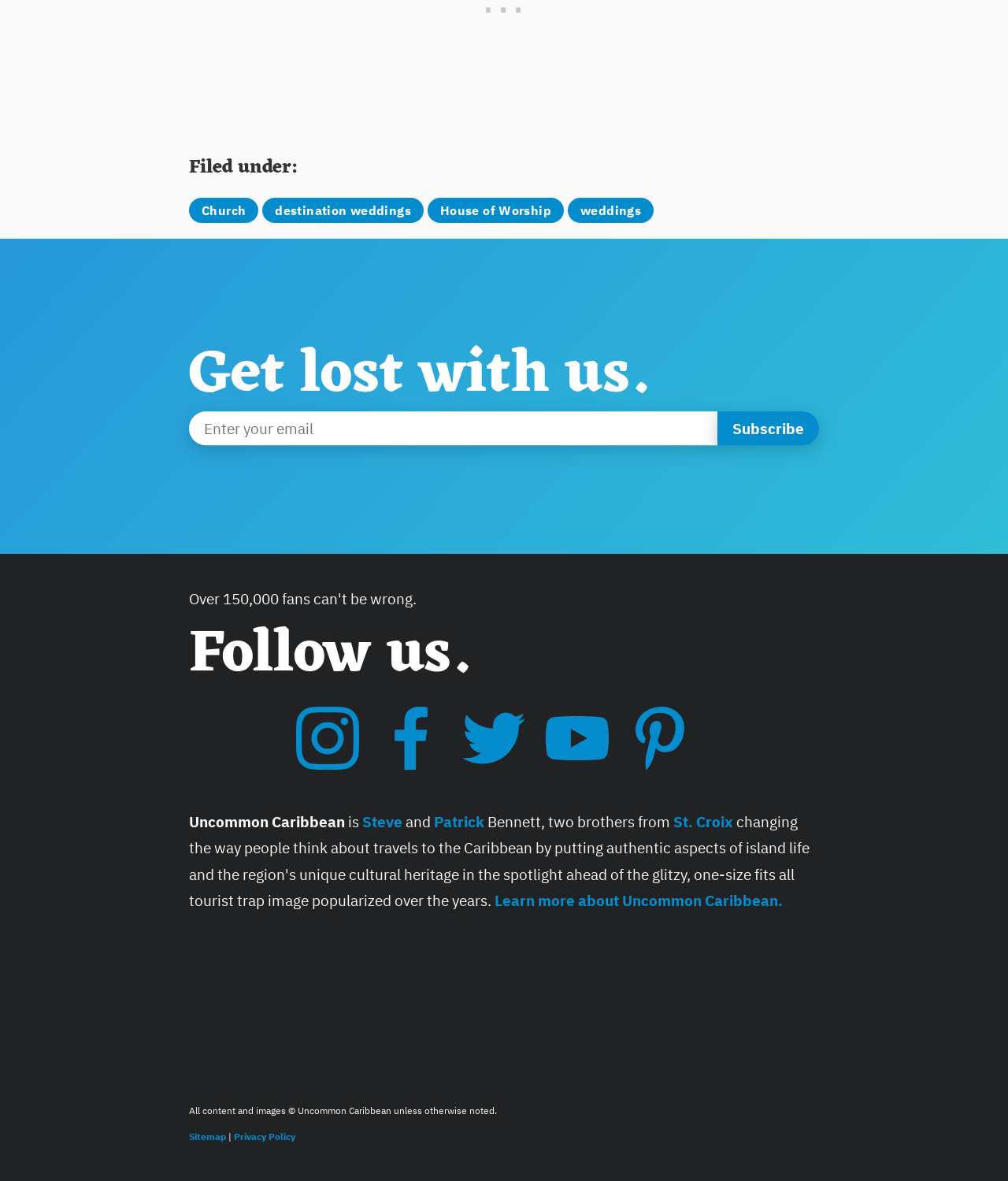Specify the bounding box coordinates of the area that needs to be clicked to achieve the following instruction: "Subscribe to the newsletter".

[0.712, 0.348, 0.812, 0.377]